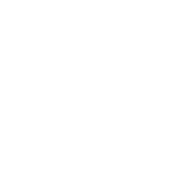Use a single word or phrase to answer the question: What is the focus of the section?

The individuals behind the organization